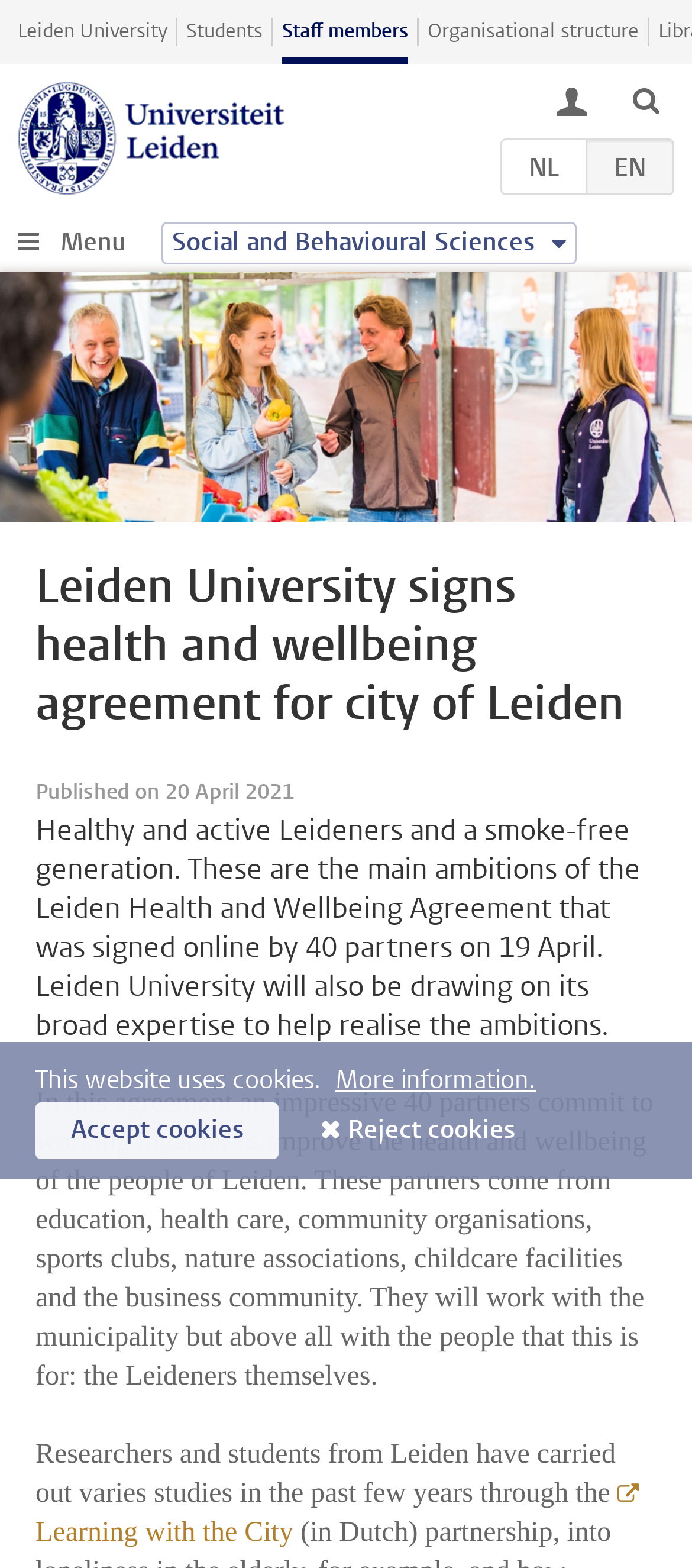Given the element description Organisational structure, identify the bounding box coordinates for the UI element on the webpage screenshot. The format should be (top-left x, top-left y, bottom-right x, bottom-right y), with values between 0 and 1.

[0.618, 0.011, 0.923, 0.029]